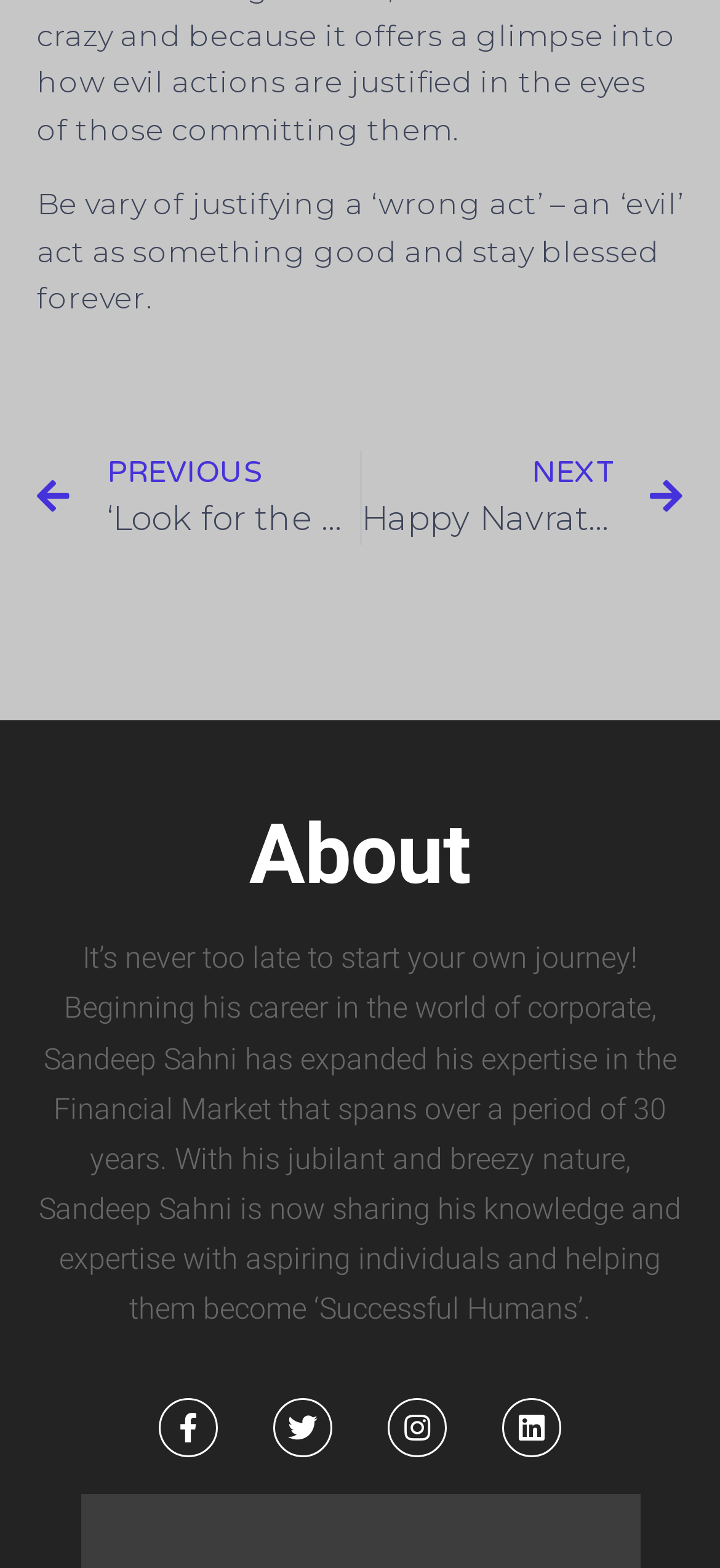Using the provided element description "NextHappy Navratras!Next", determine the bounding box coordinates of the UI element.

[0.501, 0.288, 0.949, 0.348]